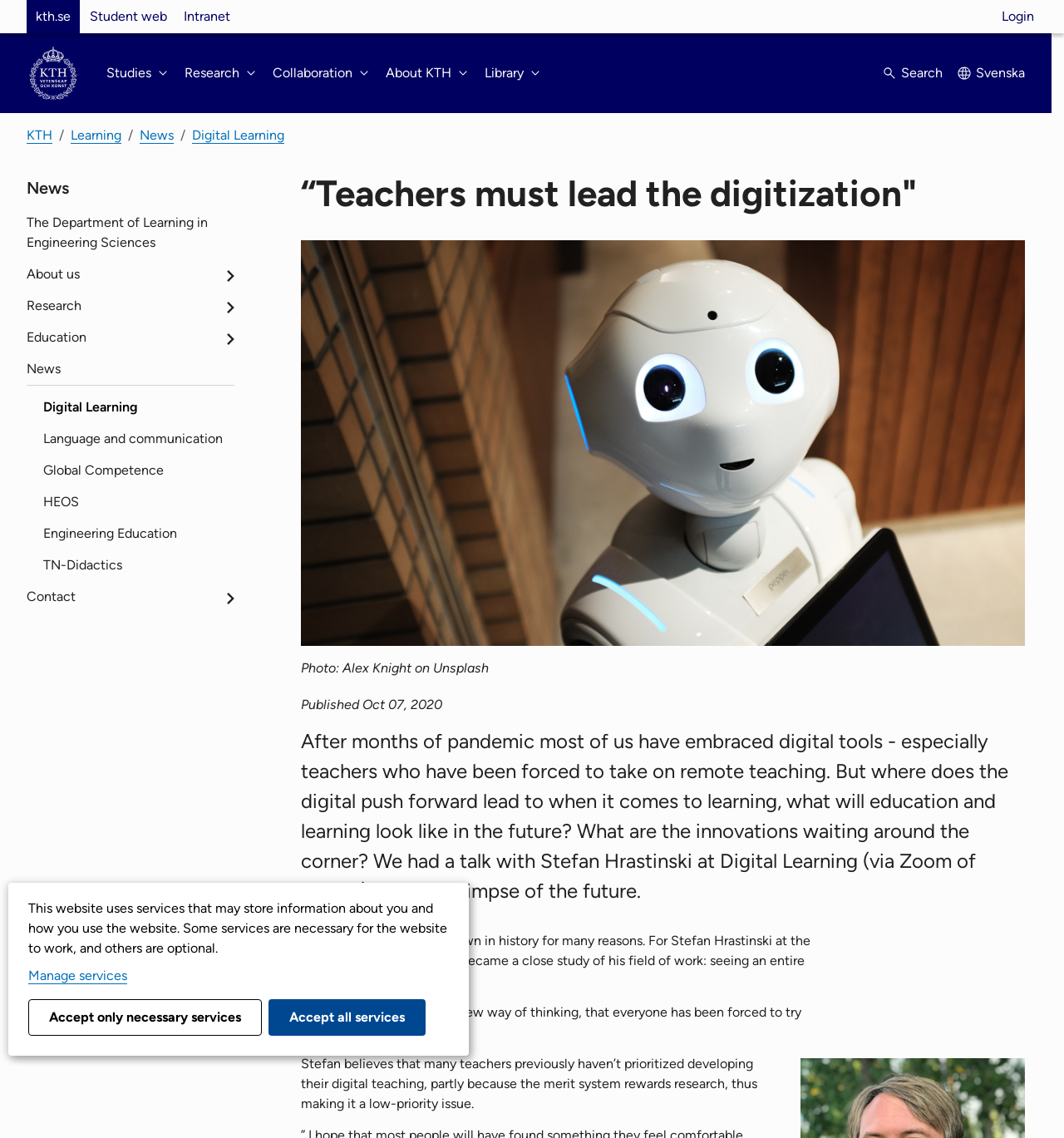From the webpage screenshot, predict the bounding box of the UI element that matches this description: "Language and communication".

[0.041, 0.371, 0.22, 0.399]